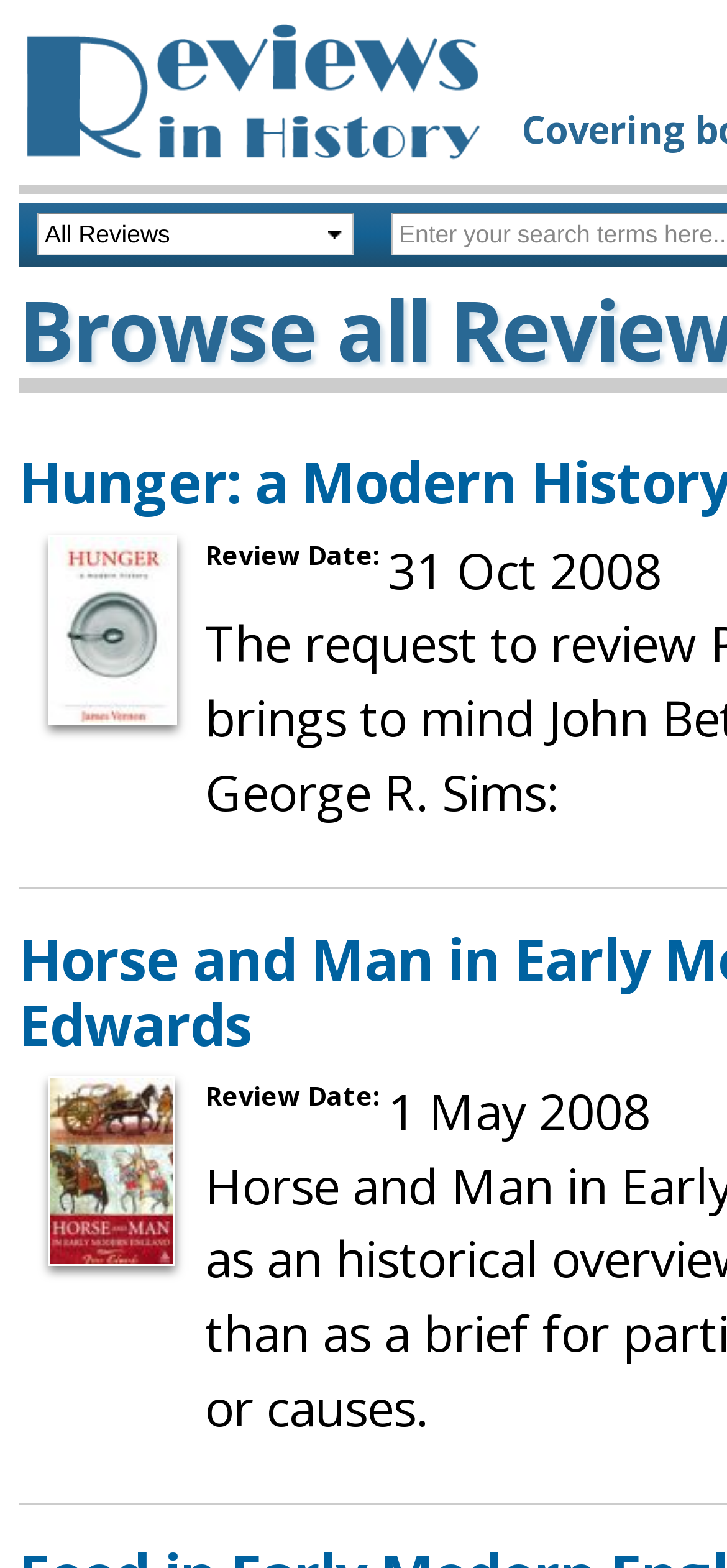Identify the main heading of the webpage and provide its text content.

Browse all Reviews